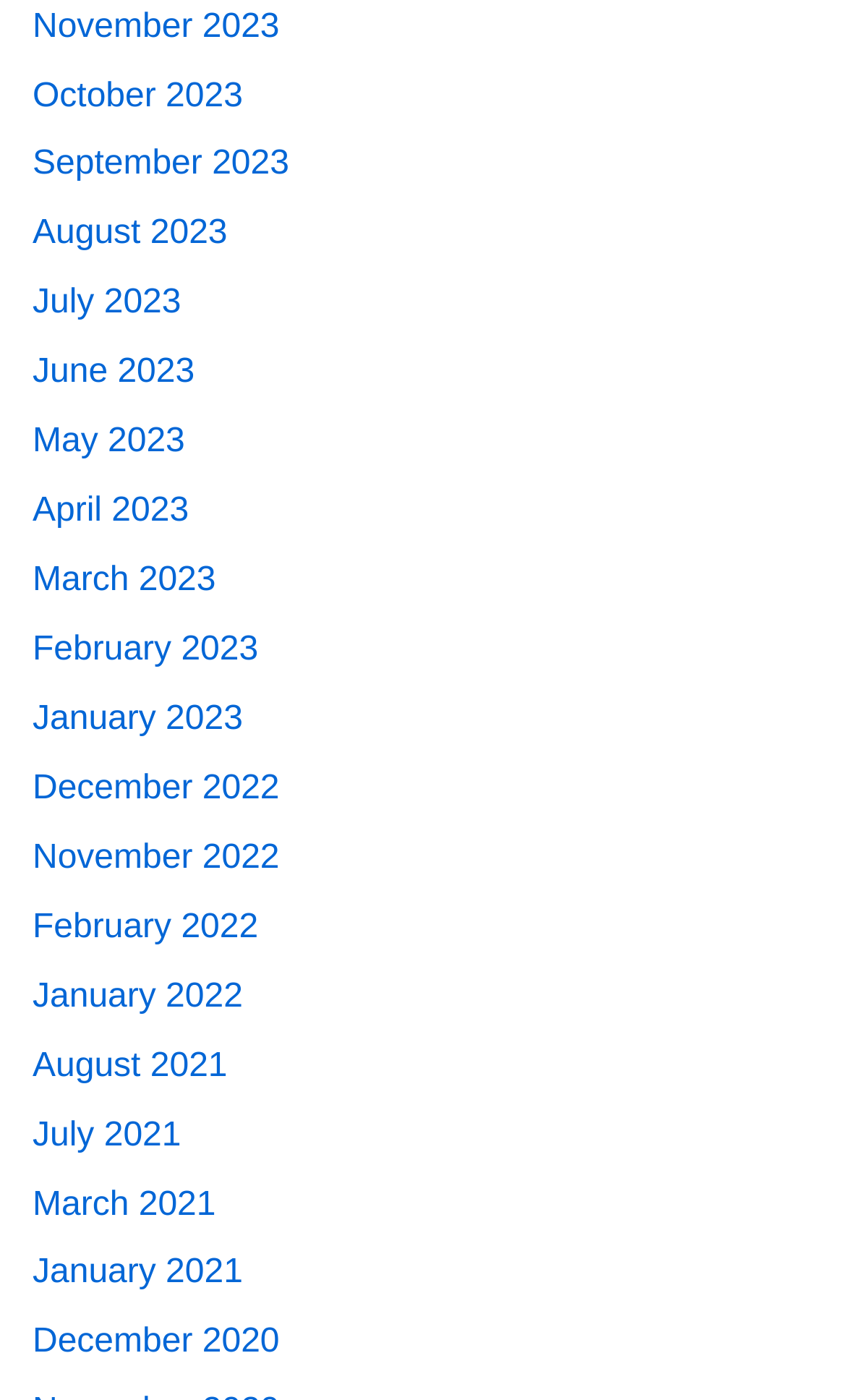How many links are there for the year 2023?
Answer with a single word or phrase by referring to the visual content.

12